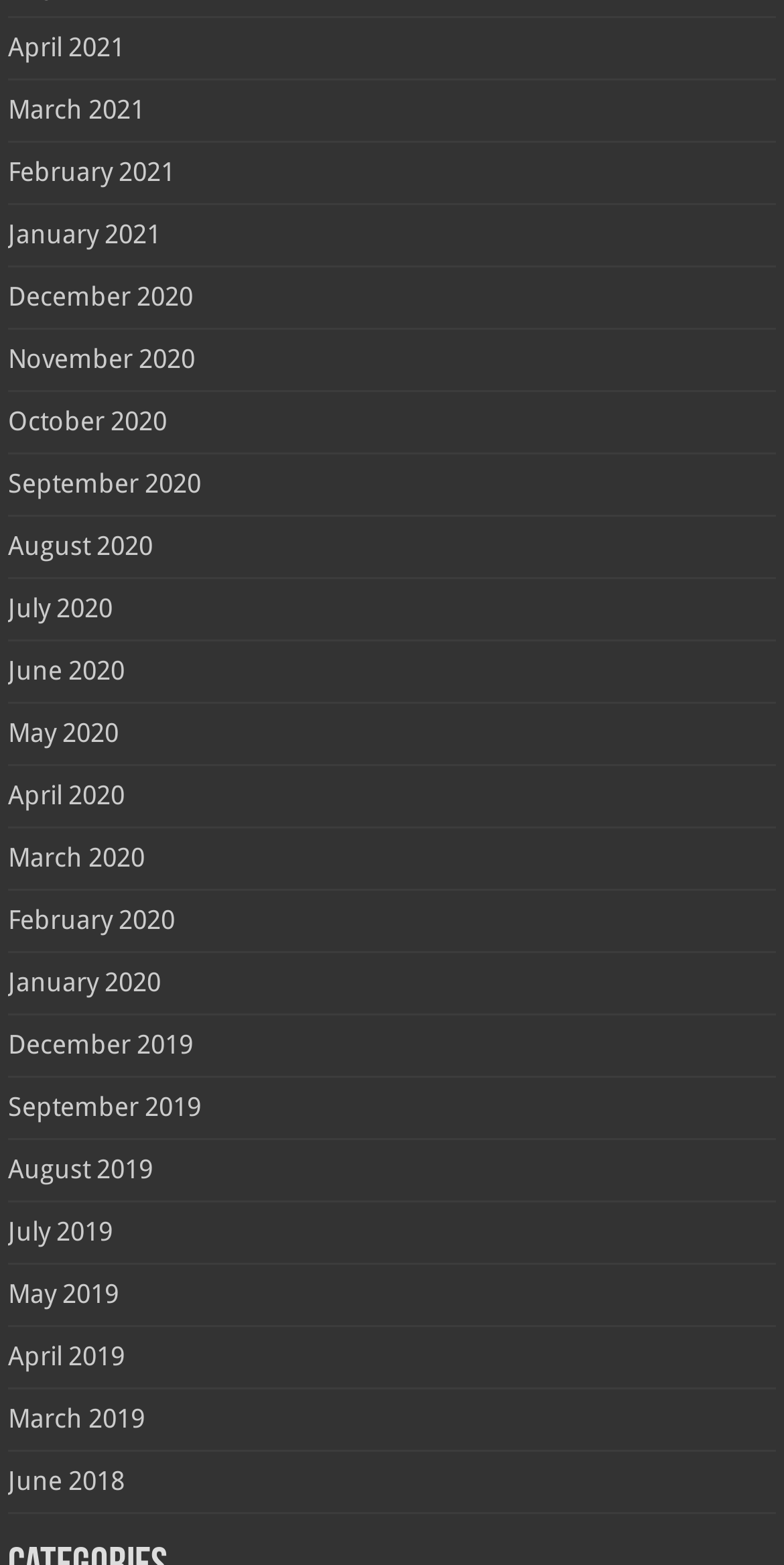How many links are there for the year 2020?
Provide a detailed and extensive answer to the question.

I counted the number of link elements on the webpage with the year 2020 and found 12 links, one for each month of the year.